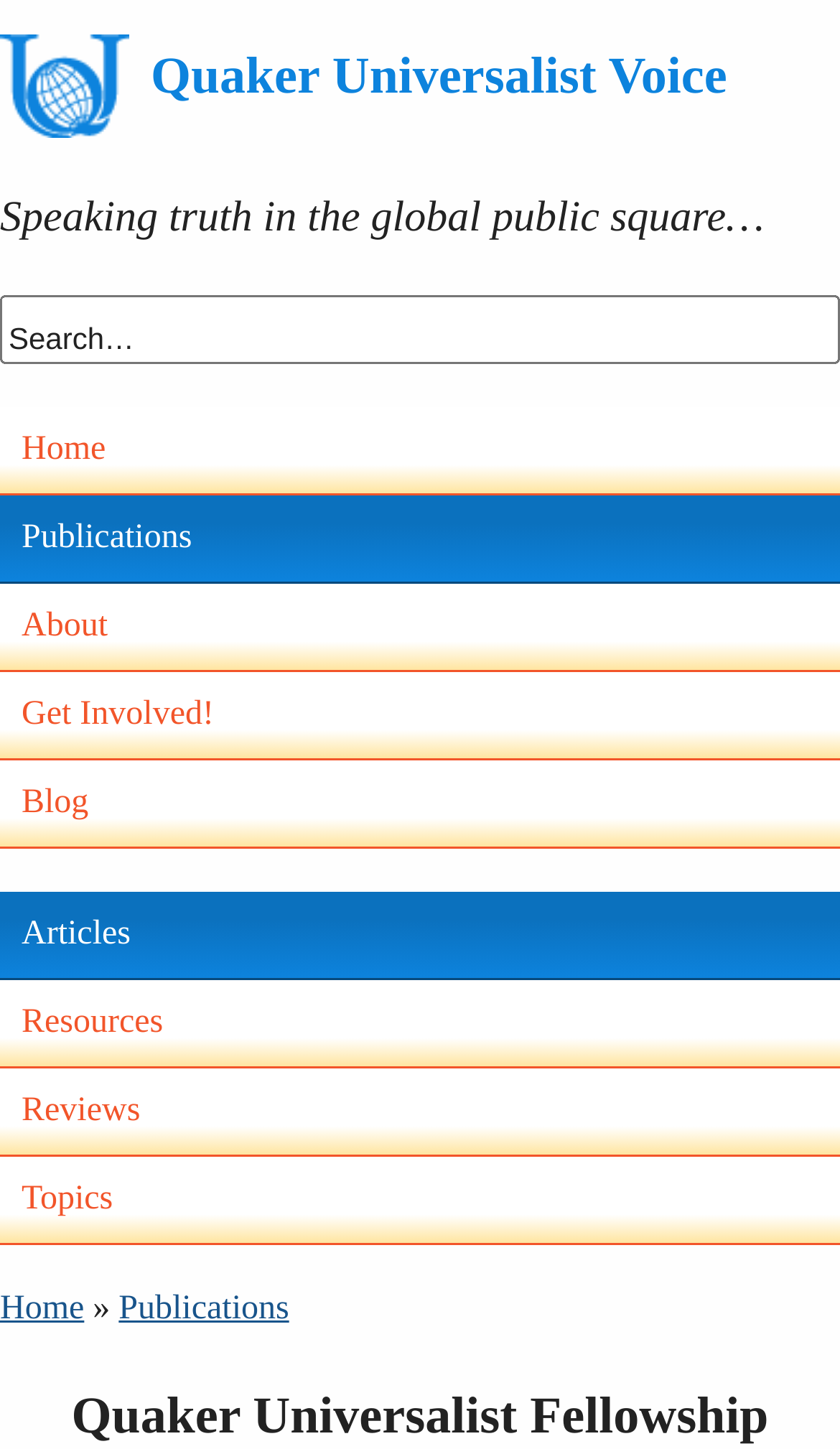Find the bounding box coordinates of the element to click in order to complete the given instruction: "click on the search box."

[0.0, 0.204, 1.0, 0.252]